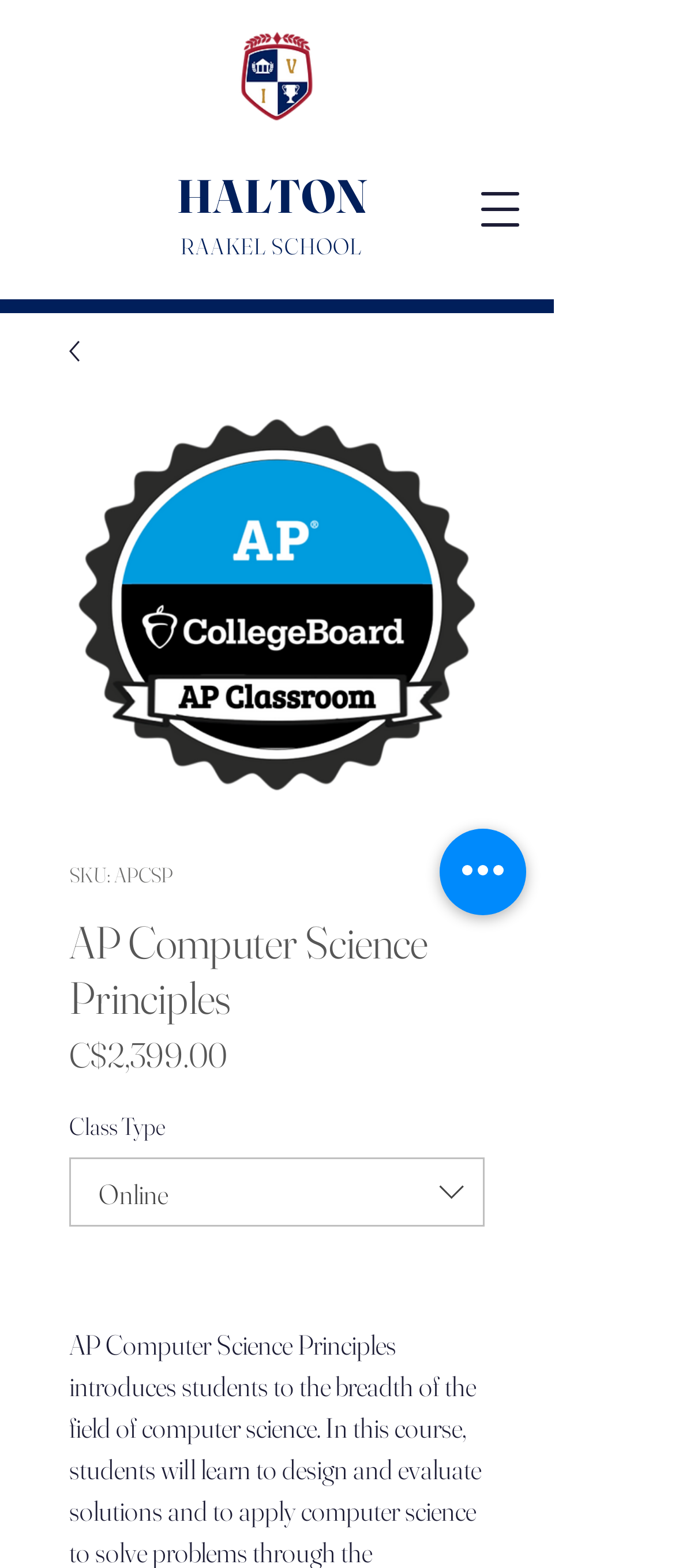Answer the question in a single word or phrase:
What is the logo image filename?

HR logo.png